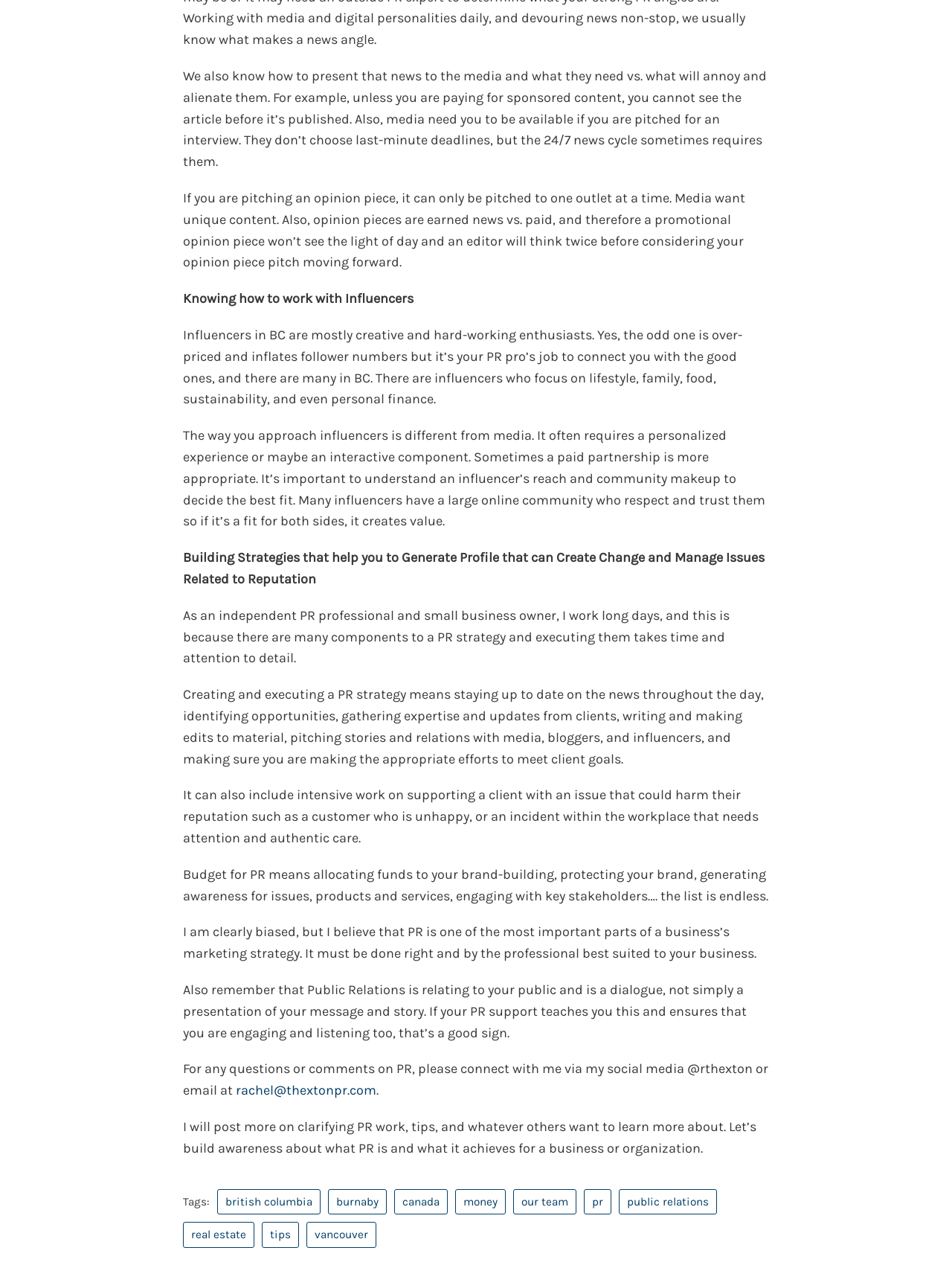Using the elements shown in the image, answer the question comprehensively: How does a PR professional approach influencers?

A PR professional approaches influencers differently than media, often requiring a personalized experience or interactive component, and sometimes a paid partnership is more appropriate, depending on the influencer's reach and community makeup.